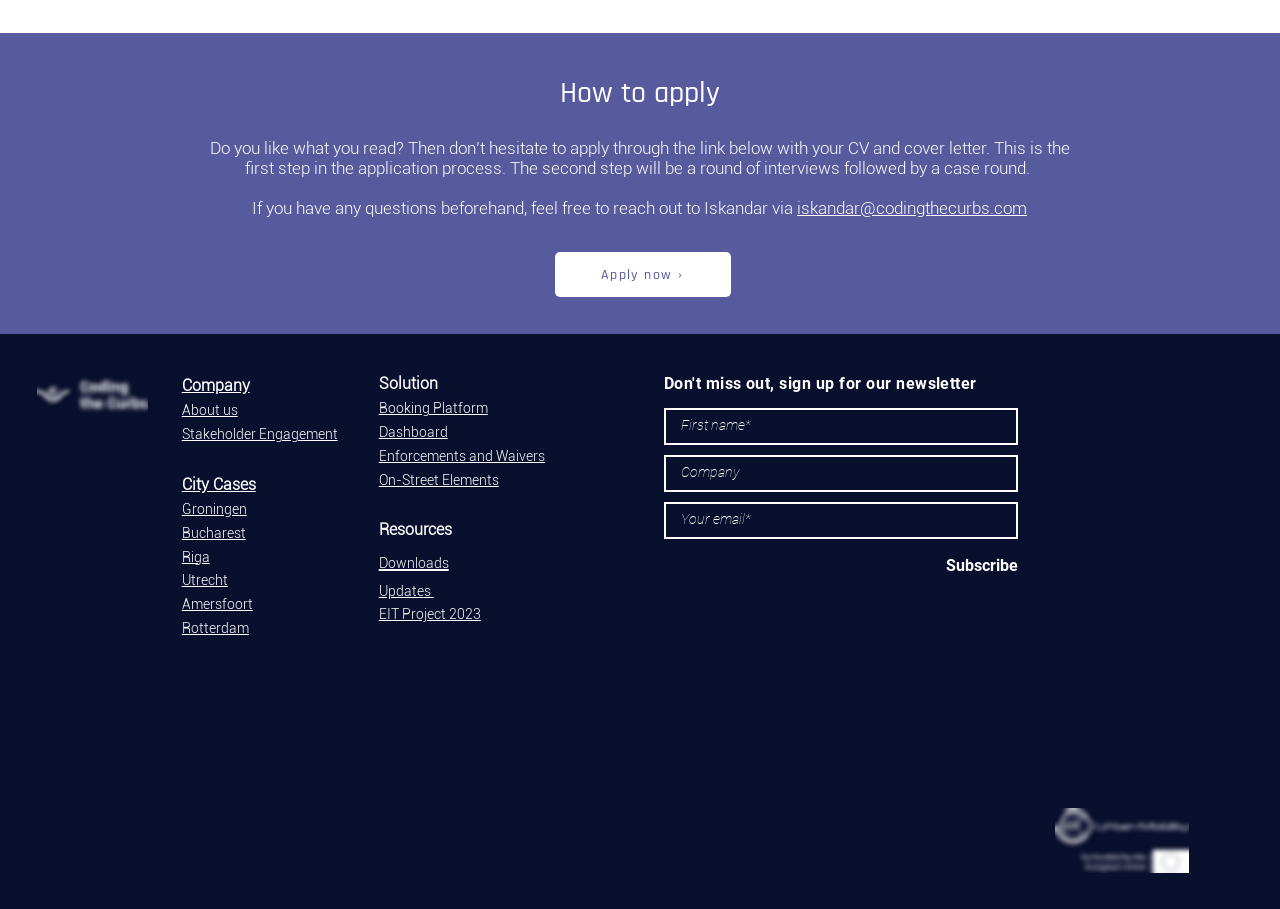Based on the image, please elaborate on the answer to the following question:
What is the email address to contact for questions?

I found the email address to contact for questions by looking at the link element with the description 'iskandar@codingthecurbs.com' and bounding box coordinates [0.623, 0.218, 0.802, 0.24].